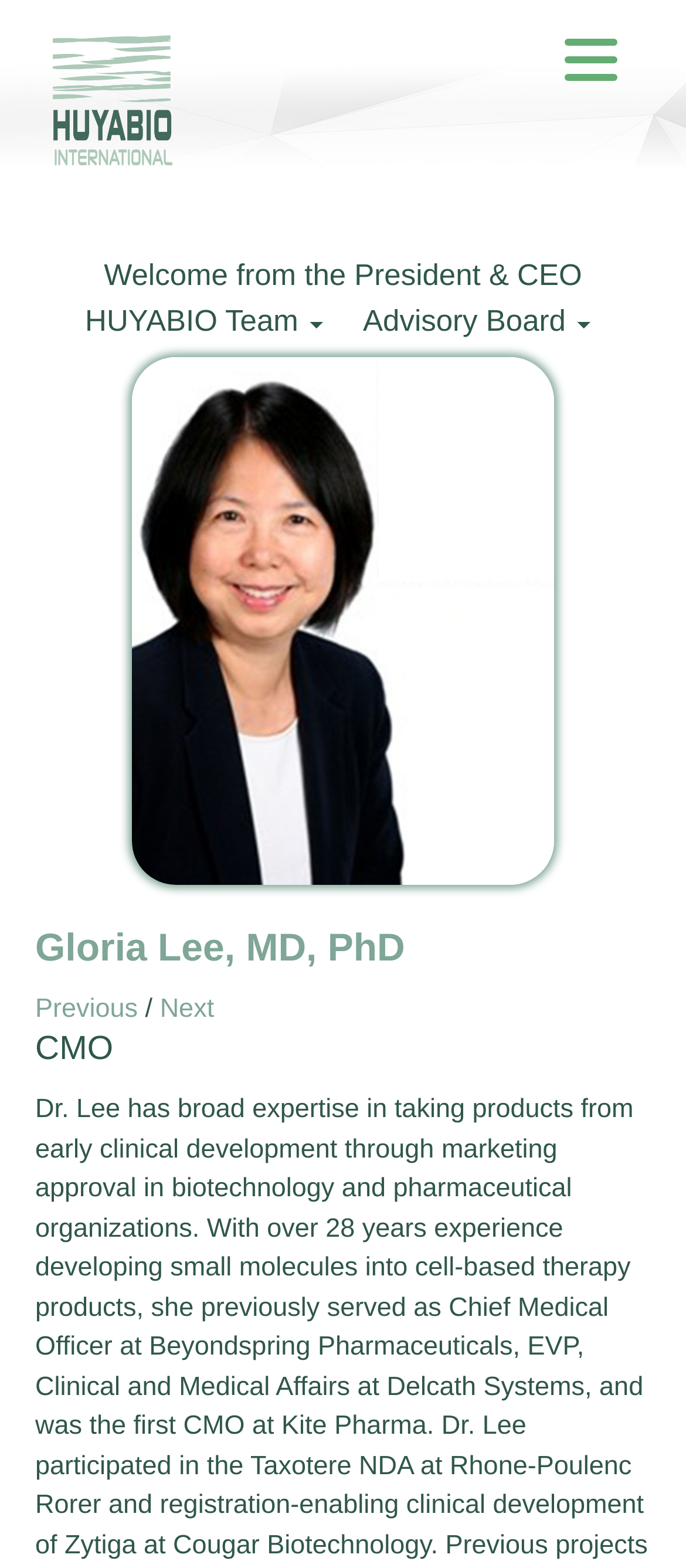Provide an in-depth caption for the webpage.

The webpage is about HUYA Bioscience International, a leader in globalizing China's biopharma innovation. At the top left corner, there is a logo of HUYABIO International, which is an image linked to the company's homepage. Below the logo, there are three links: "Welcome from the President & CEO", "HUYABIO Team", and "Advisory Board", which are positioned horizontally across the page.

On the right side of the page, there is a large figure of Gloria Lee, MD, PhD, who is the President and CEO of HUYABIO International. Above the figure, there are two headings: "Gloria Lee, MD, PhD" and "CMO", indicating her title and position. Below the figure, there are three links: "Previous", a static text "/", and "Next", which are likely navigation links to other pages or sections.

The overall layout of the page is clean, with a clear focus on introducing the company's leader, Gloria Lee, and providing links to other important sections of the website.